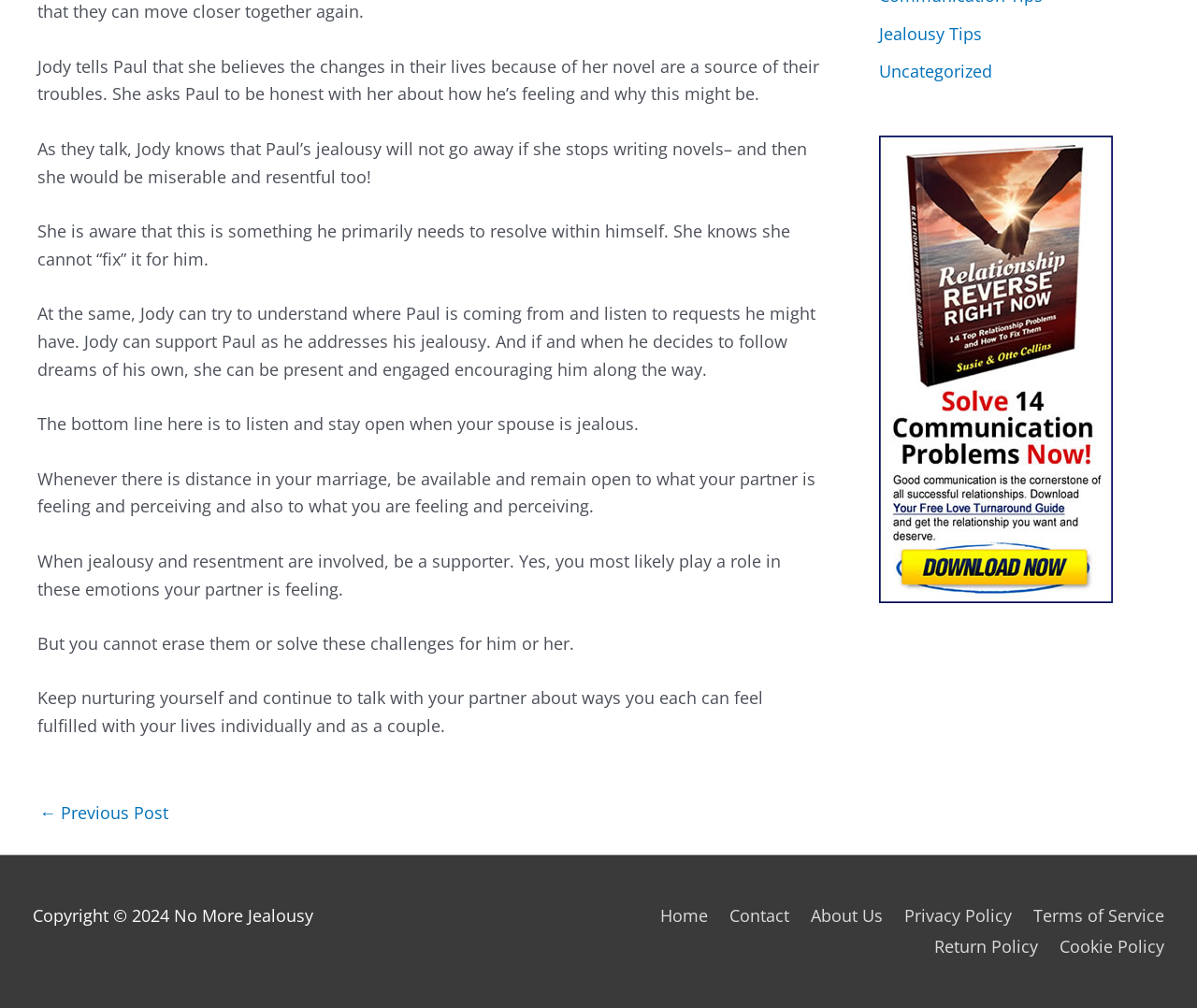Please identify the bounding box coordinates of the element that needs to be clicked to perform the following instruction: "Click on the 'Relationship Reverse Right Now' link".

[0.734, 0.353, 0.93, 0.375]